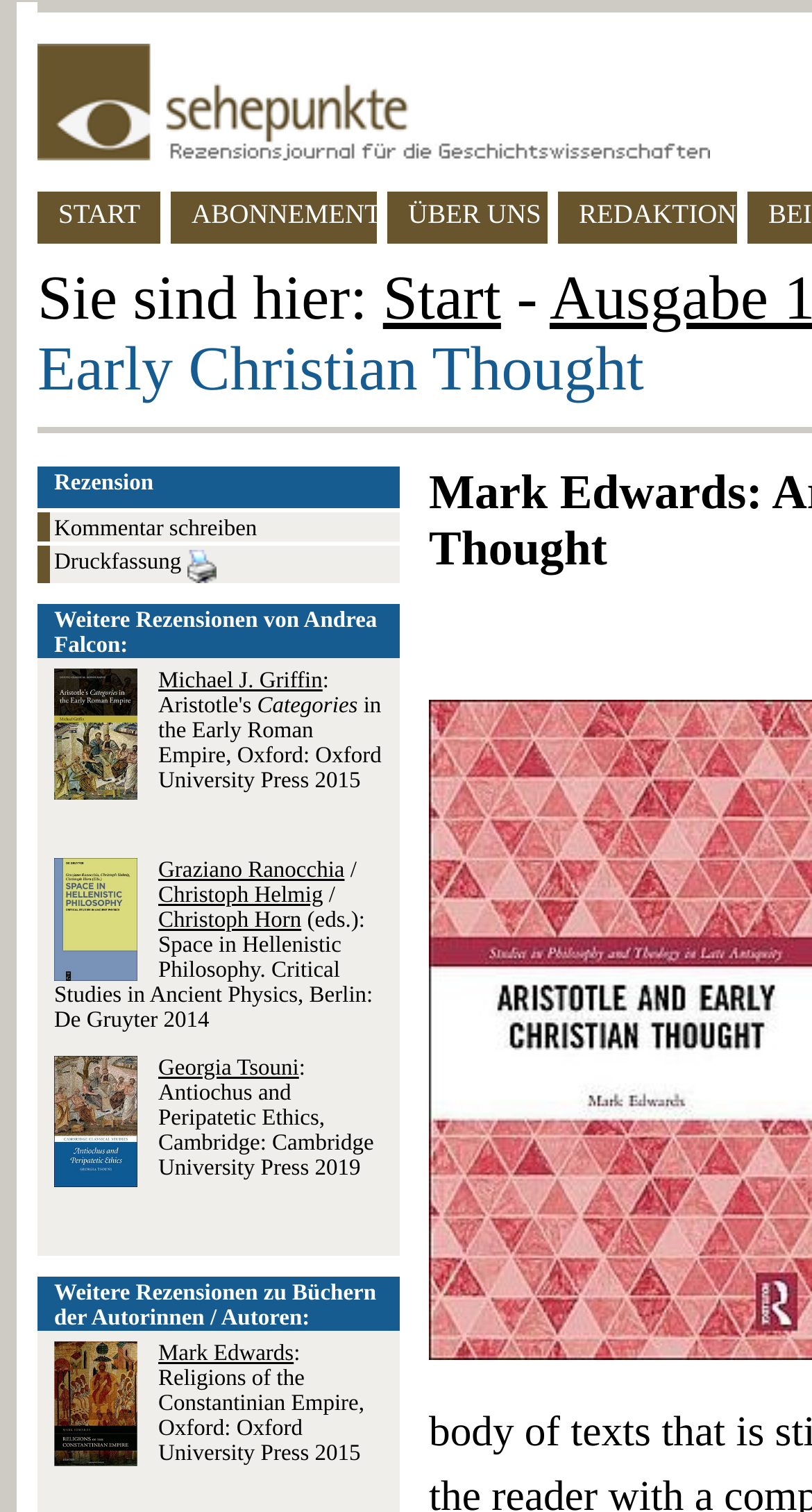Kindly determine the bounding box coordinates for the clickable area to achieve the given instruction: "Go to the page of Druckfassung".

[0.062, 0.361, 0.492, 0.386]